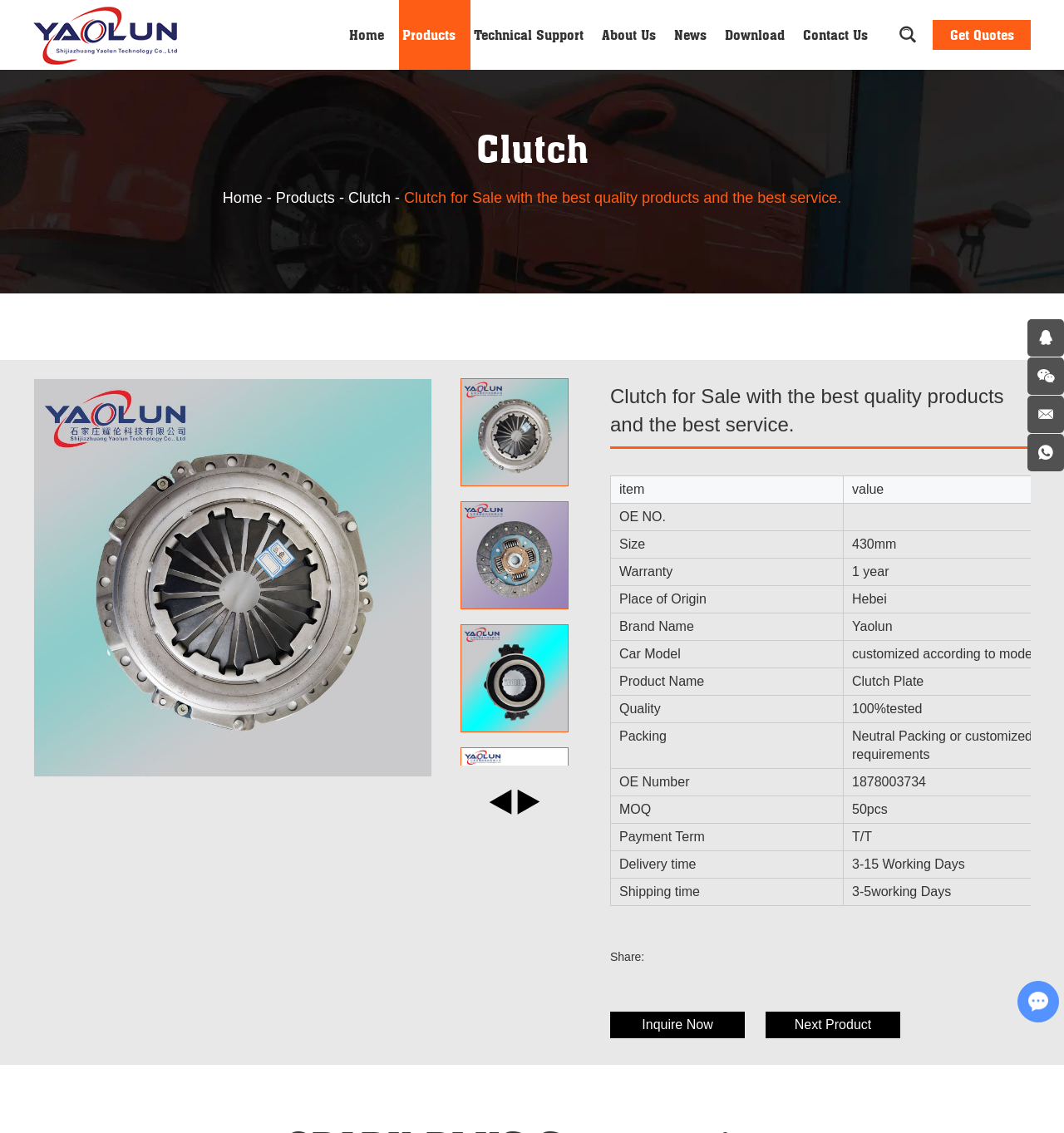Identify the primary heading of the webpage and provide its text.

Clutch for Sale with the best quality products and the best service.